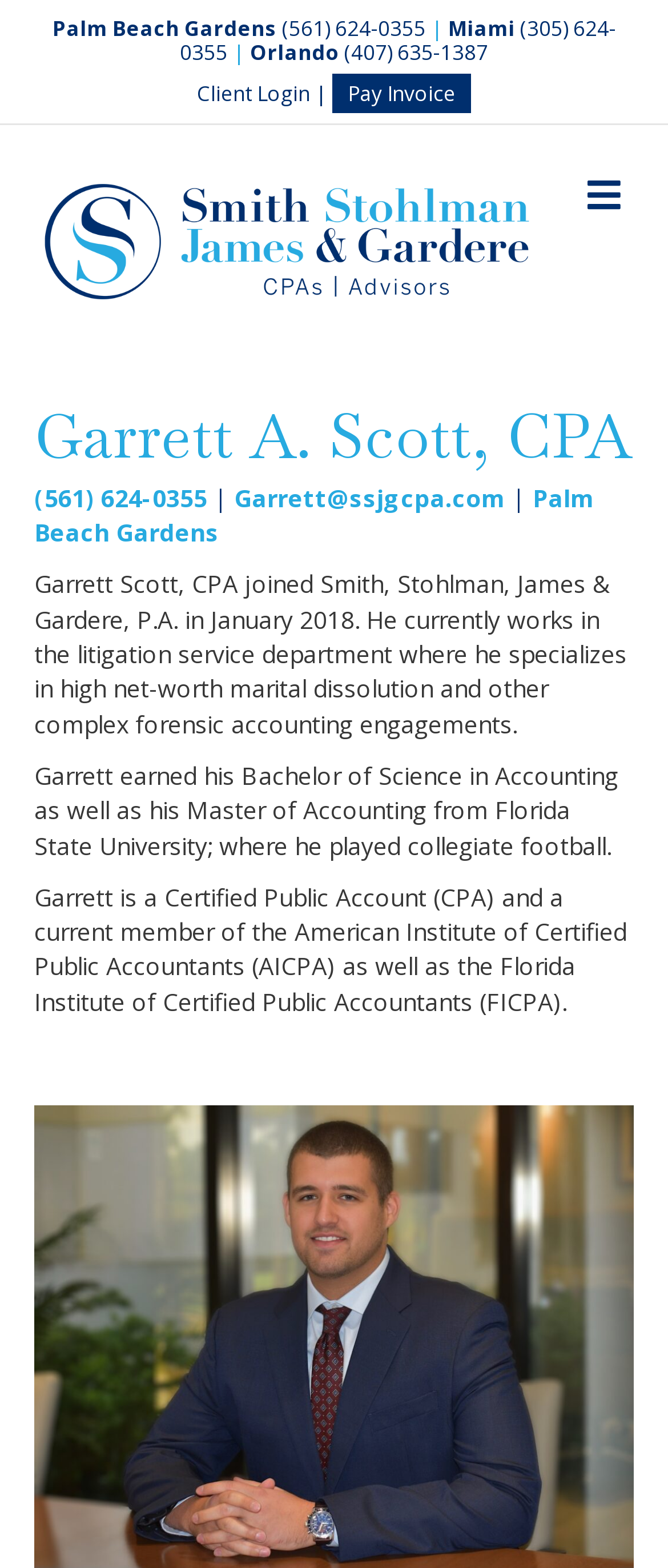What is the department where Garrett currently works?
Based on the image, provide a one-word or brief-phrase response.

litigation service department